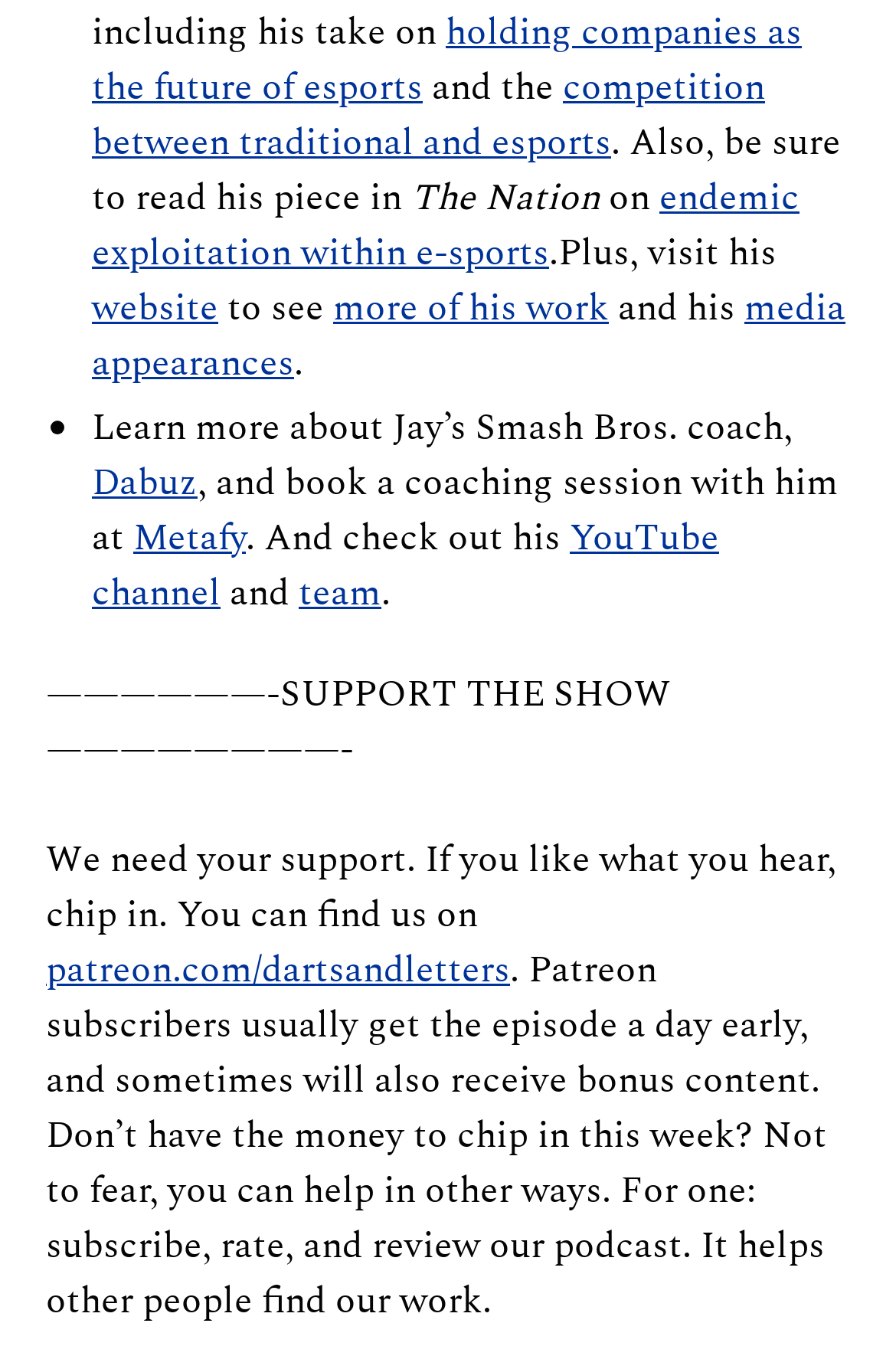Using the provided element description: "competition between traditional and esports", identify the bounding box coordinates. The coordinates should be four floats between 0 and 1 in the order [left, top, right, bottom].

[0.103, 0.043, 0.854, 0.124]